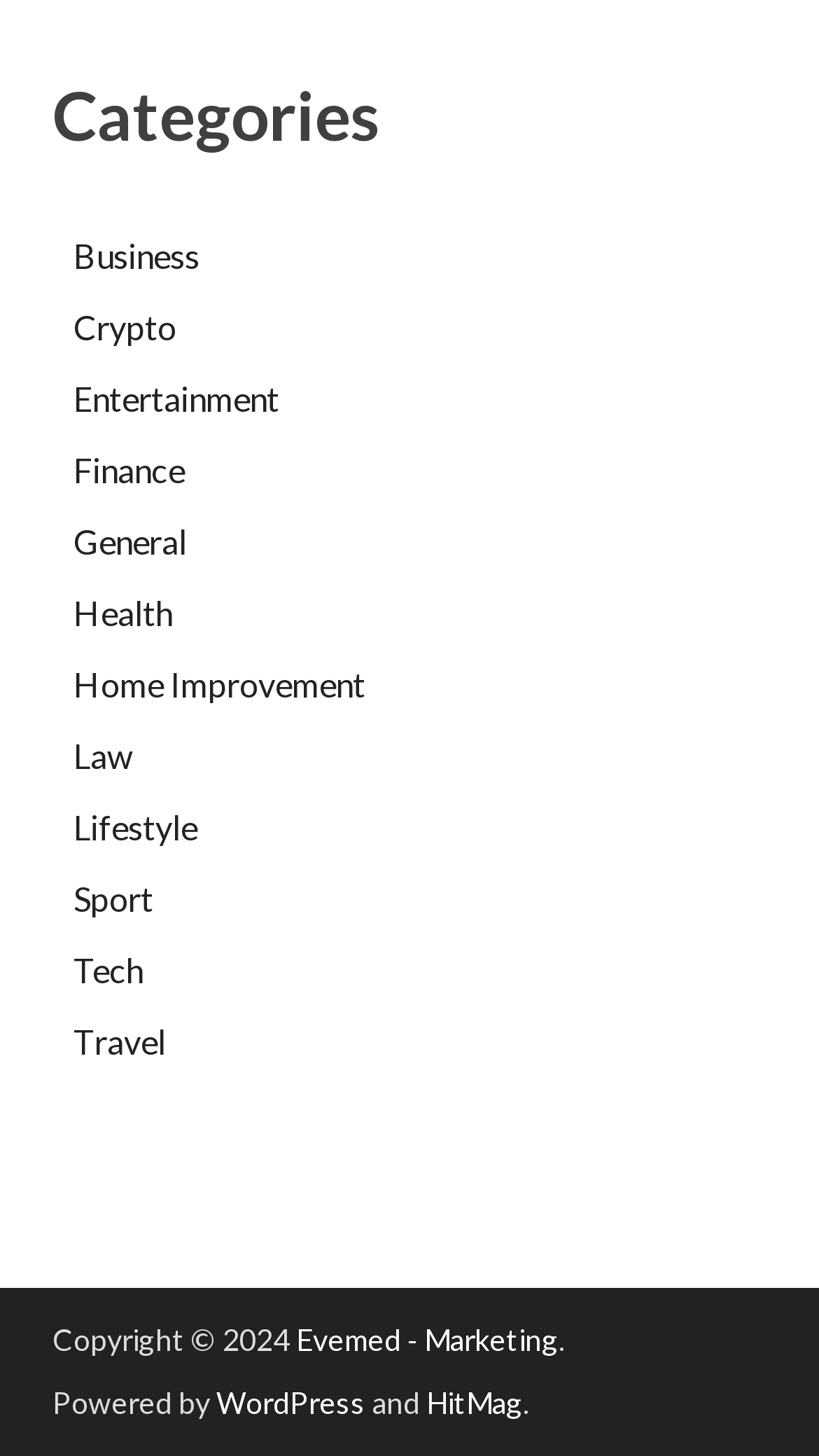Could you determine the bounding box coordinates of the clickable element to complete the instruction: "Click on 'Unlimited Access'"? Provide the coordinates as four float numbers between 0 and 1, i.e., [left, top, right, bottom].

None